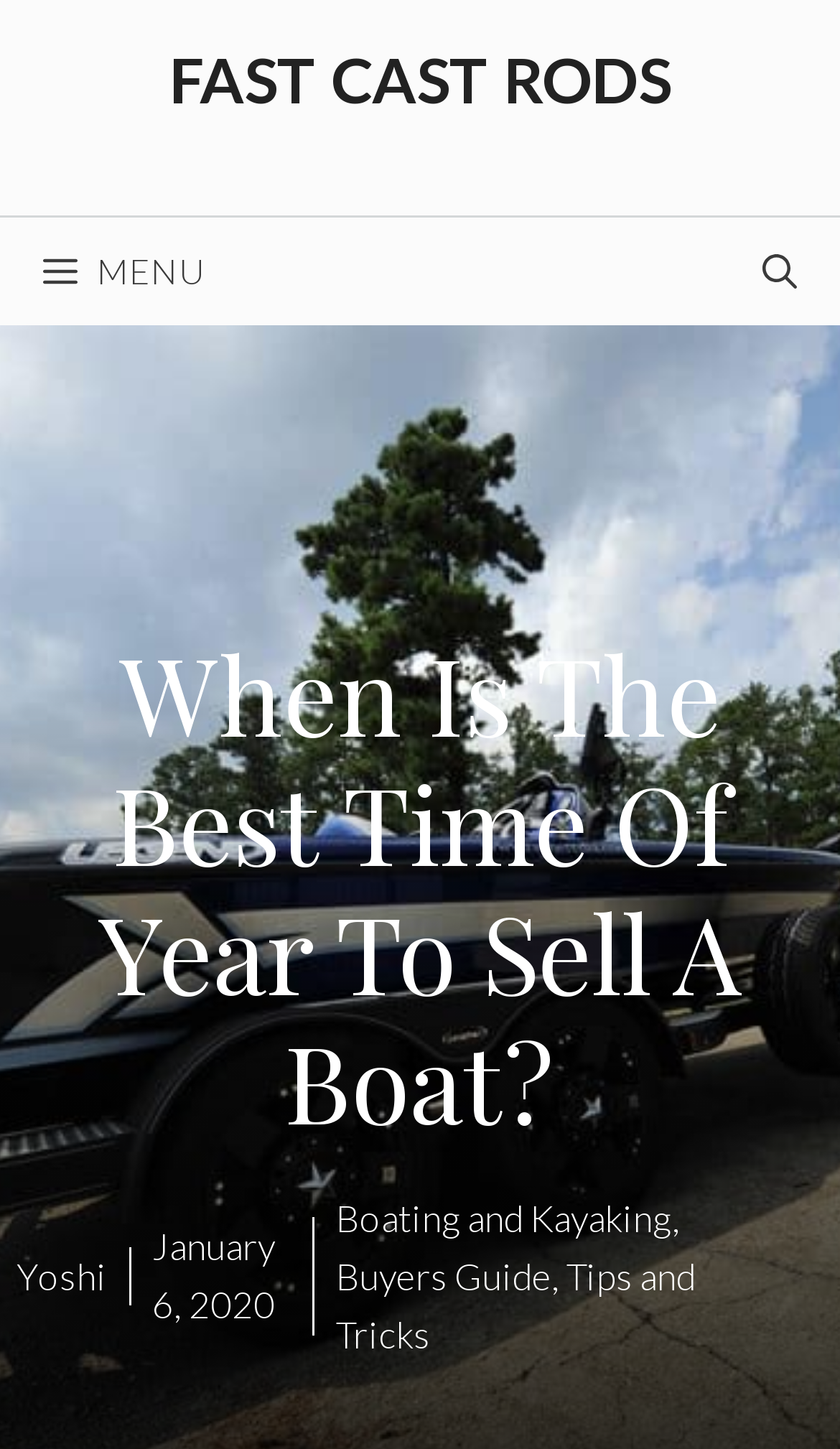When was the article published?
Please look at the screenshot and answer using one word or phrase.

January 6, 2020